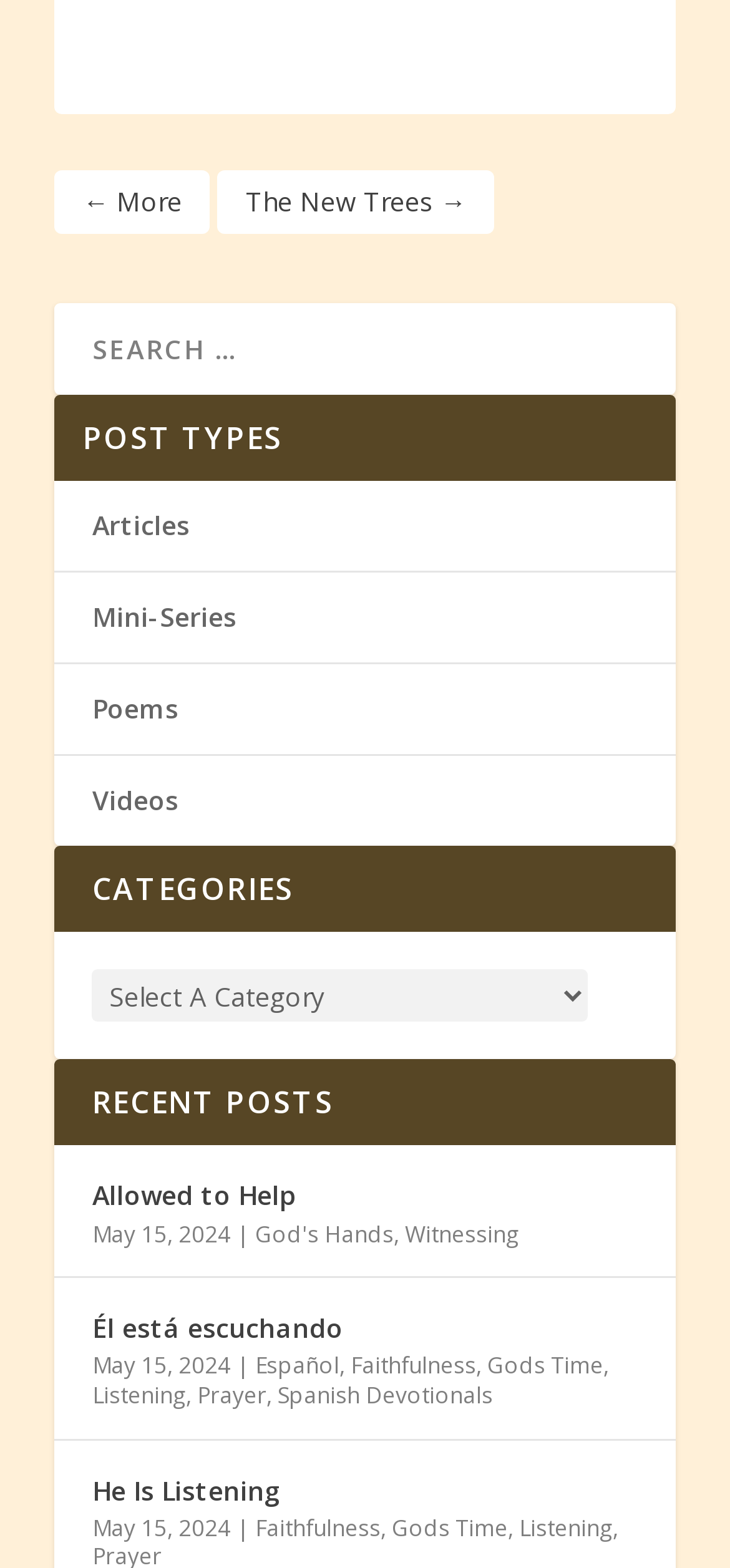What is the category of the post 'Allowed to Help'?
Give a single word or phrase answer based on the content of the image.

Not specified